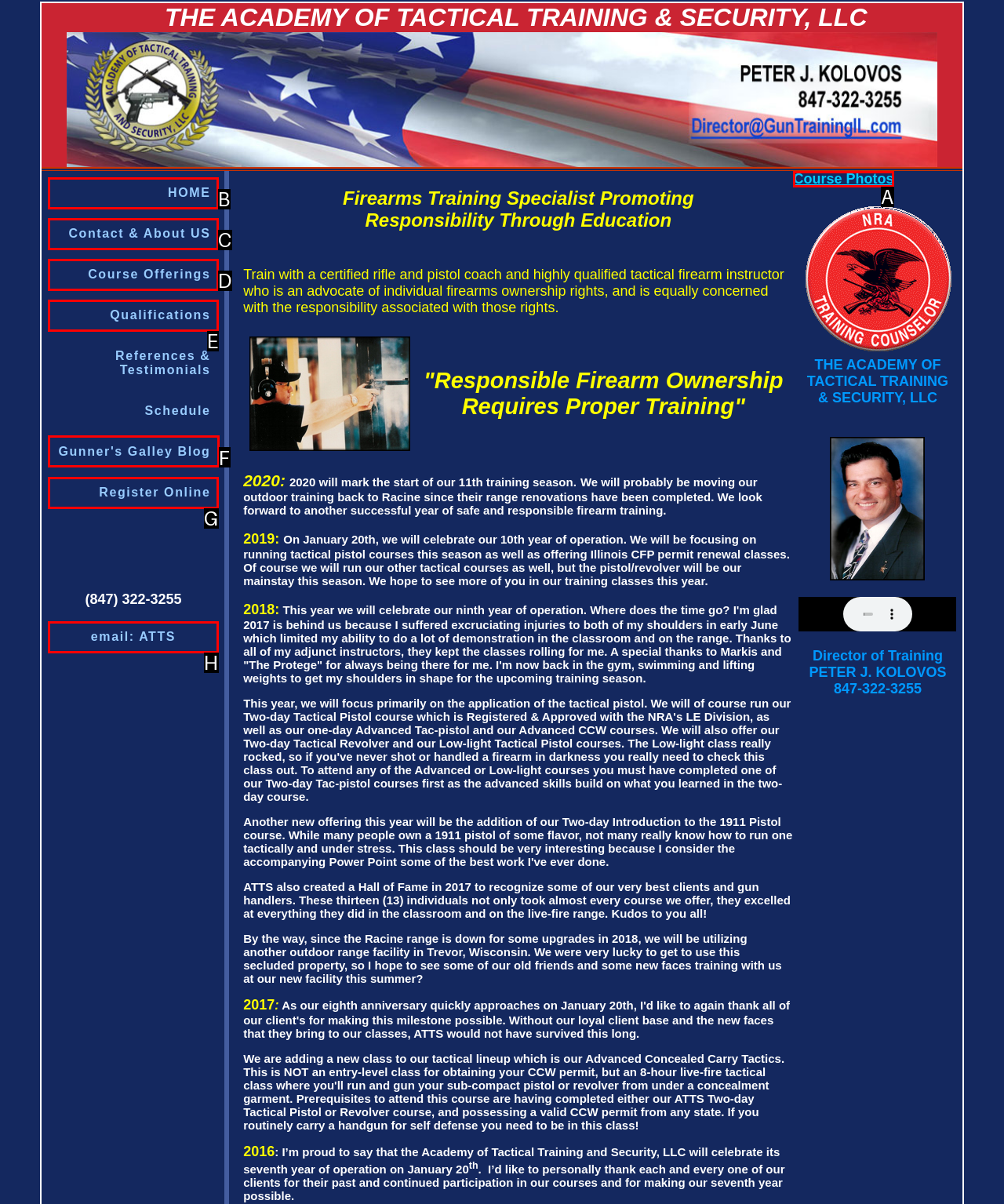Select the letter of the UI element you need to click to complete this task: Click Gunner's Galley Blog.

F